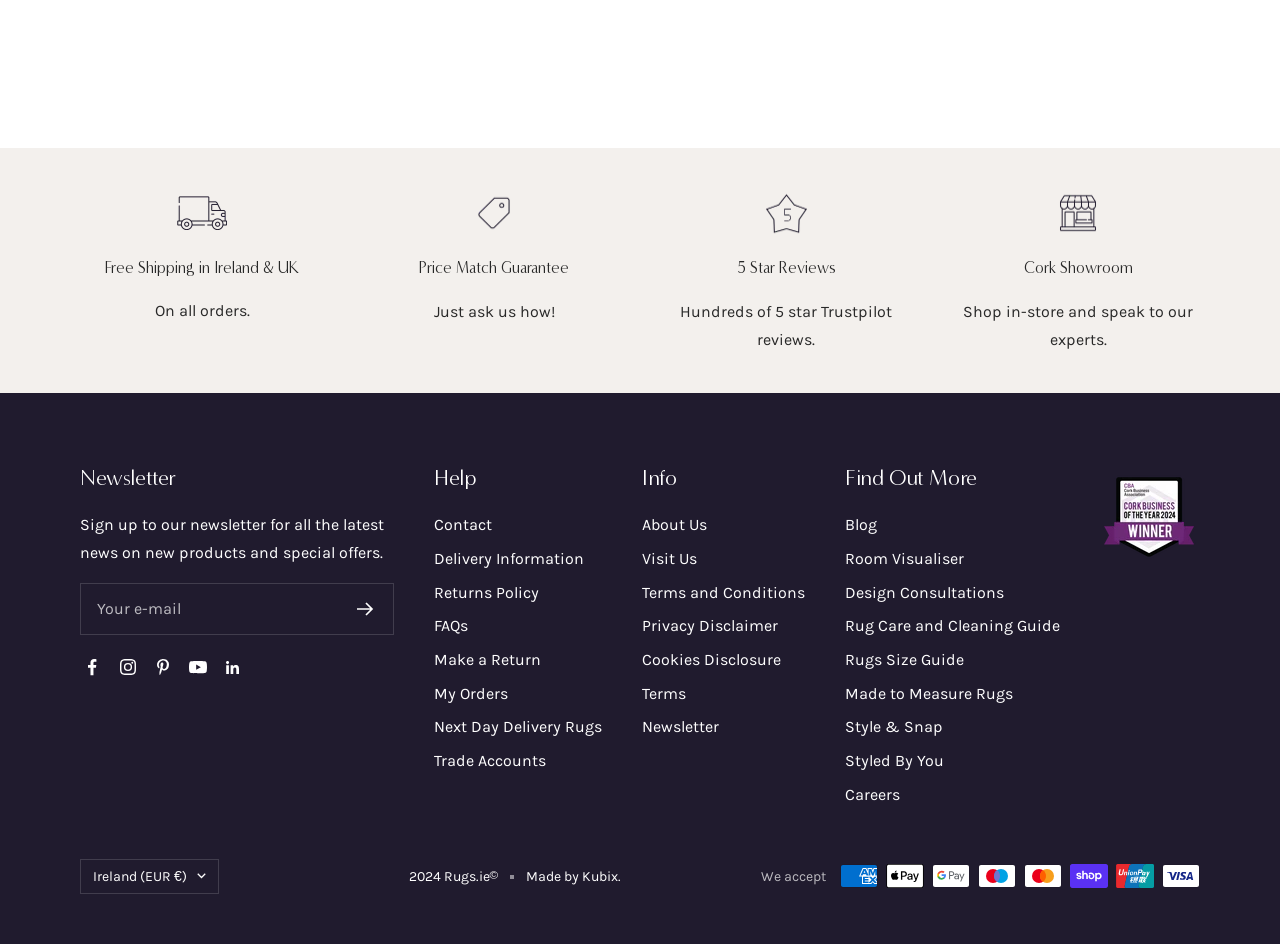What types of payment are accepted?
Can you provide an in-depth and detailed response to the question?

The images at the bottom of the webpage indicate that the website accepts seven types of payment: American Express, Apple Pay, Google Pay, Maestro, Mastercard, Shop Pay, and Visa.